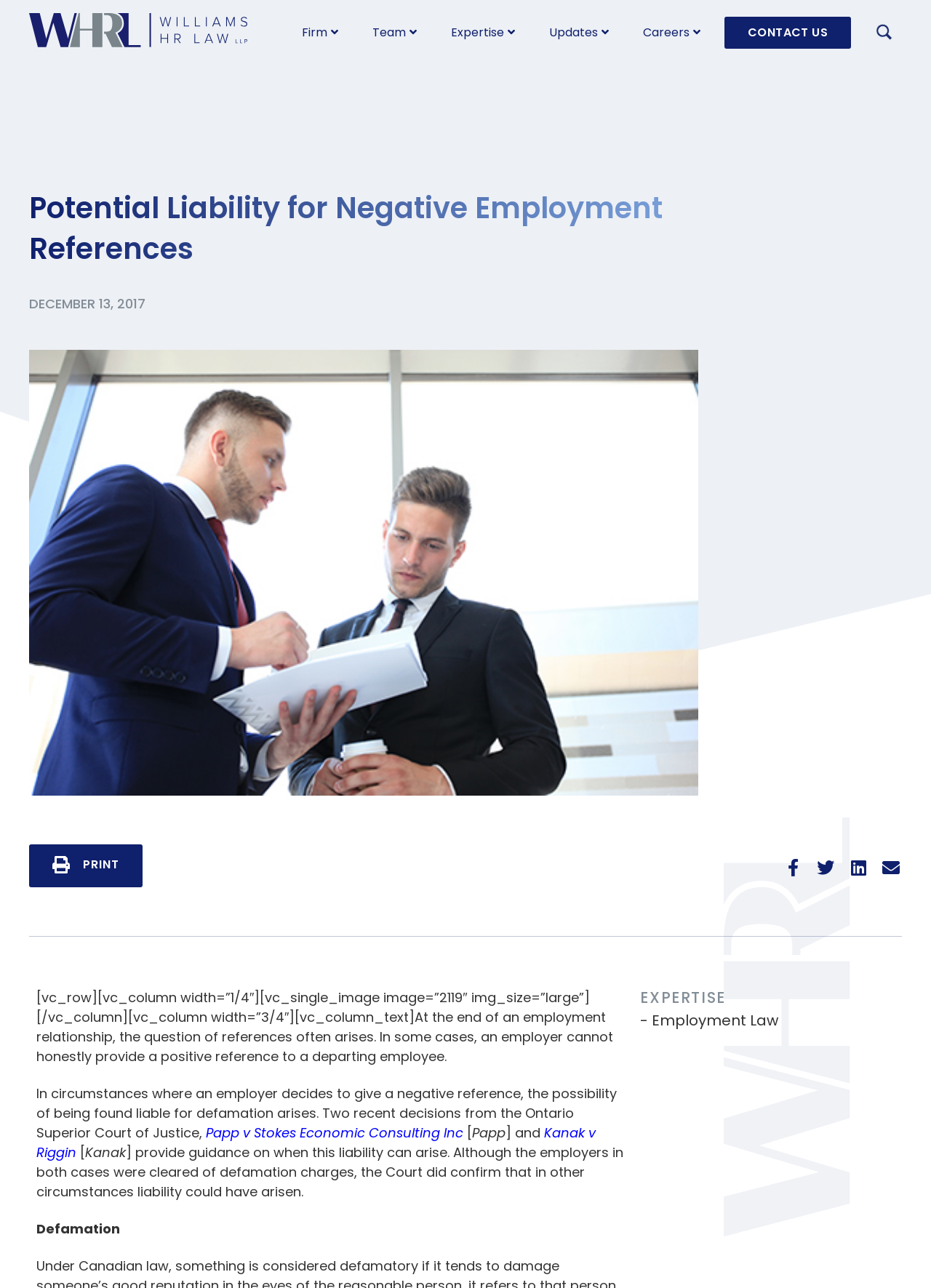Determine the bounding box coordinates for the area that should be clicked to carry out the following instruction: "Click the 'Firm' link".

[0.324, 0.019, 0.363, 0.032]